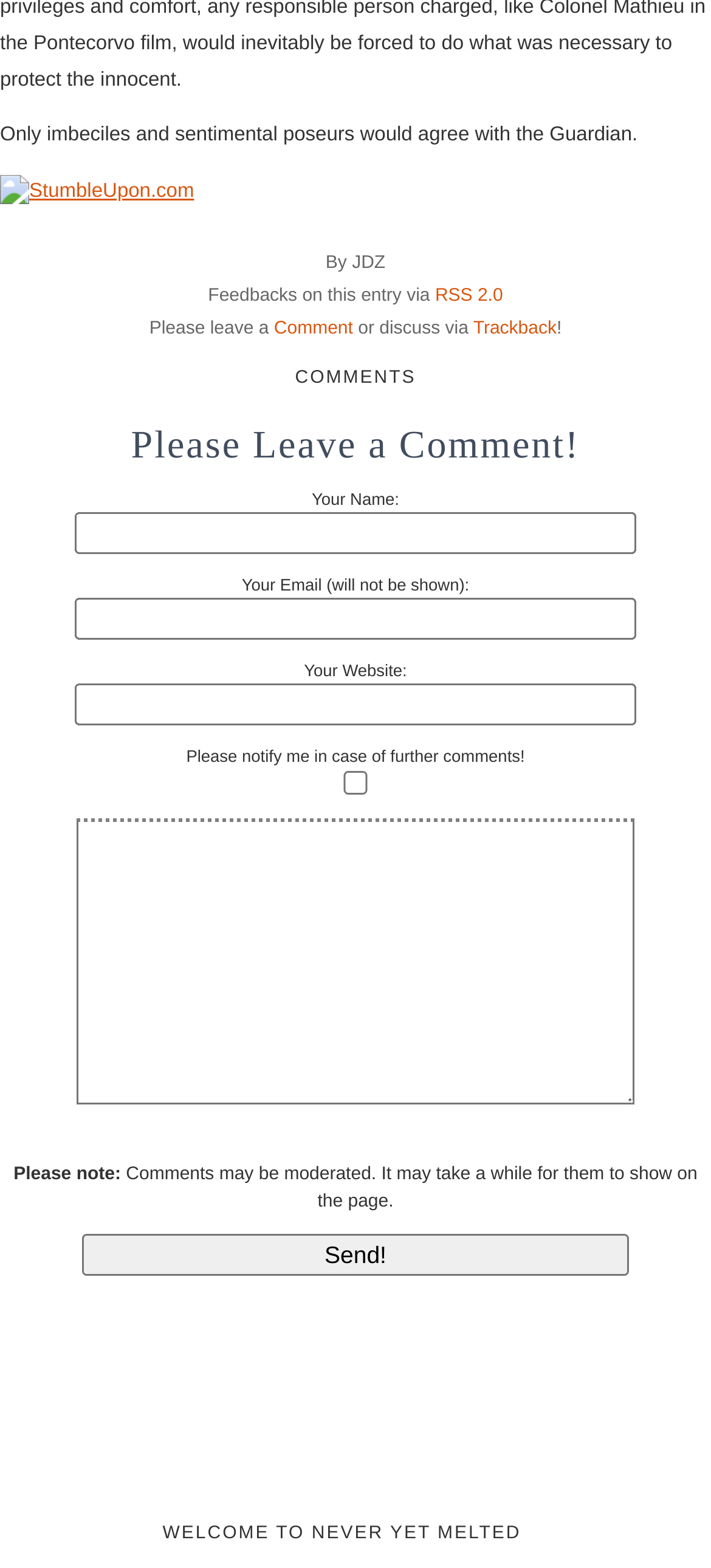Identify the bounding box coordinates of the section to be clicked to complete the task described by the following instruction: "Leave a comment". The coordinates should be four float numbers between 0 and 1, formatted as [left, top, right, bottom].

[0.385, 0.203, 0.496, 0.216]